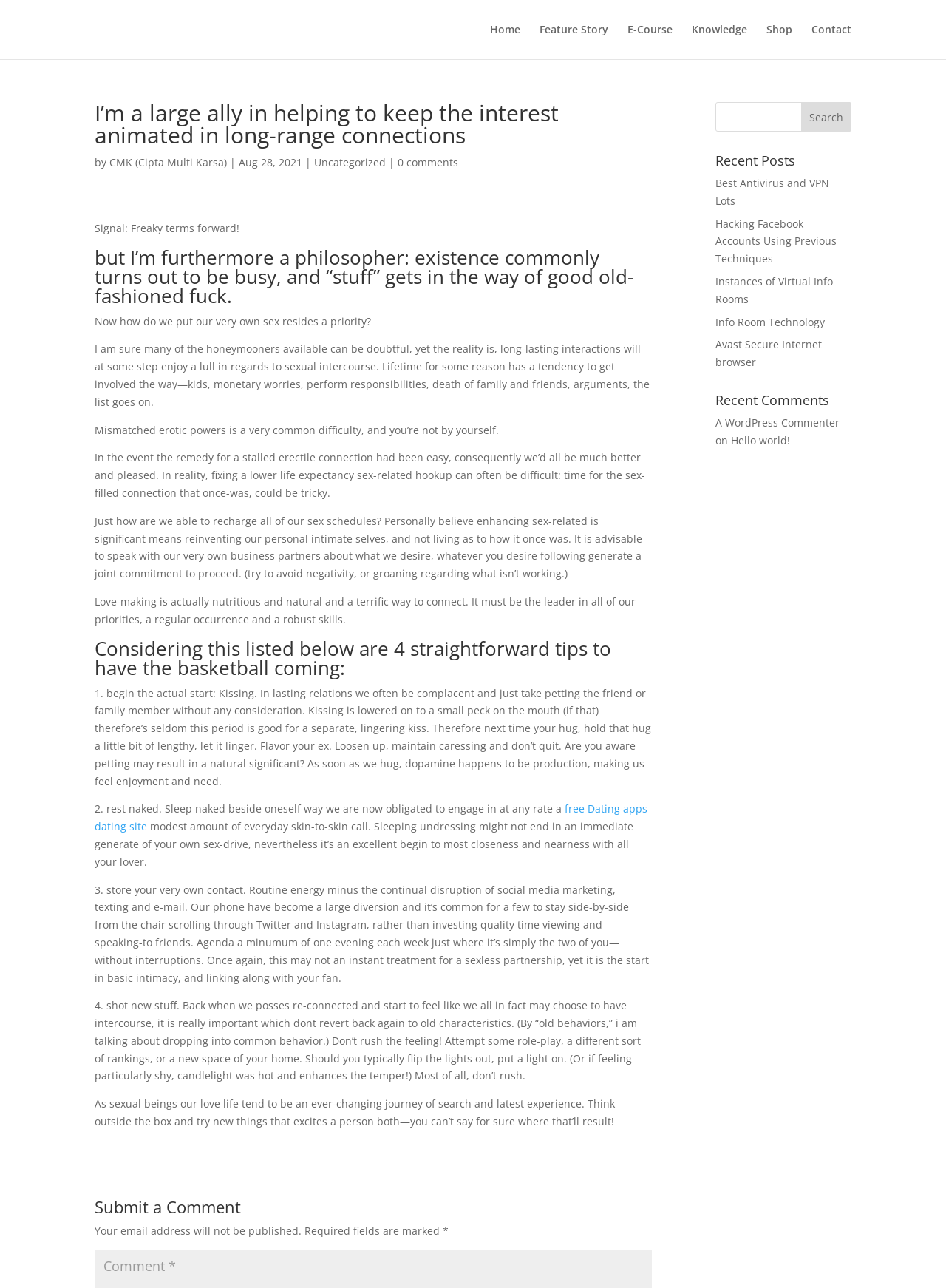Can you determine the bounding box coordinates of the area that needs to be clicked to fulfill the following instruction: "Click the 'E-Course' link"?

[0.663, 0.019, 0.711, 0.046]